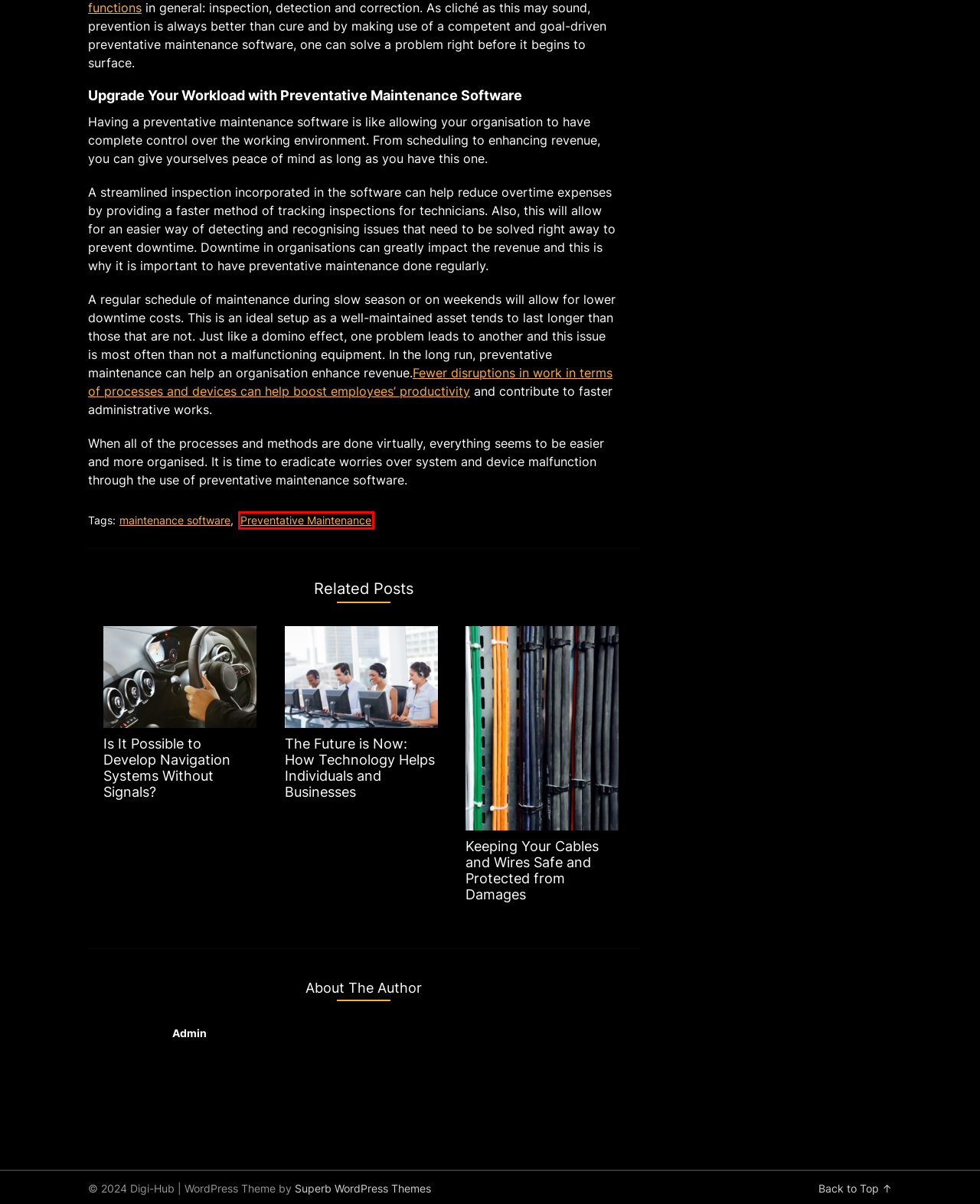You are given a webpage screenshot where a red bounding box highlights an element. Determine the most fitting webpage description for the new page that loads after clicking the element within the red bounding box. Here are the candidates:
A. 3 Tips to Keep Your Cables and Wires Safe and in Order | Engineering Supplies
B. Preventative Maintenance Archives - Digi-Hub
C. maintenance software Archives - Digi-Hub
D. Get Your Daily Dose of IT and Tech News on Digi-Hub
E. Researchers Explore the First Navigation System That Doesn’t Need Signals | Digi-Hub
F. Understanding the Impact of Technology on People and Ventures - Digi-Hub
G. Technology News Archives - Digi-Hub
H. Uncategorized Archives - Digi-Hub

B